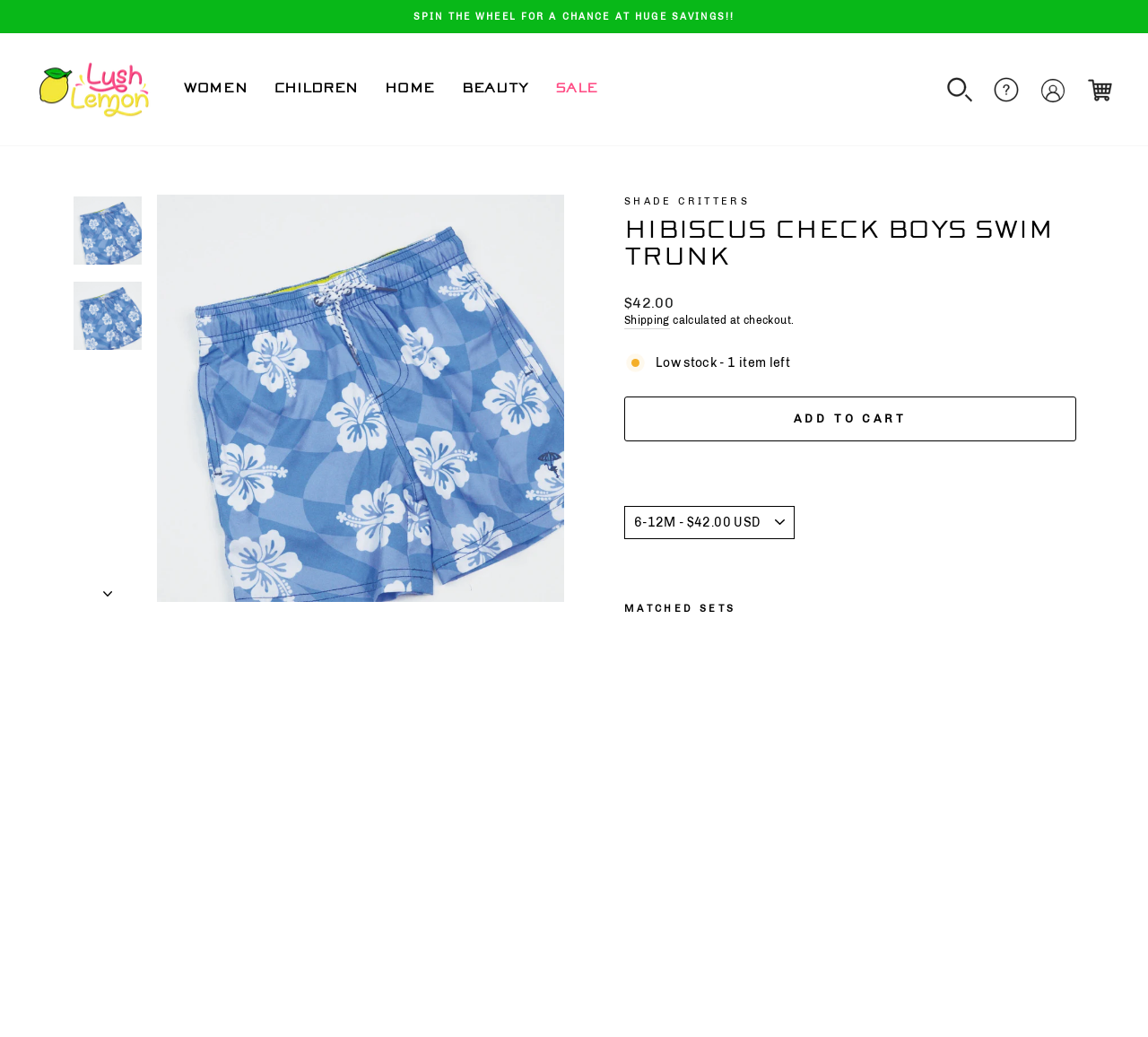Provide the bounding box coordinates for the area that should be clicked to complete the instruction: "Spin the wheel for a chance at huge savings".

[0.035, 0.009, 0.965, 0.023]